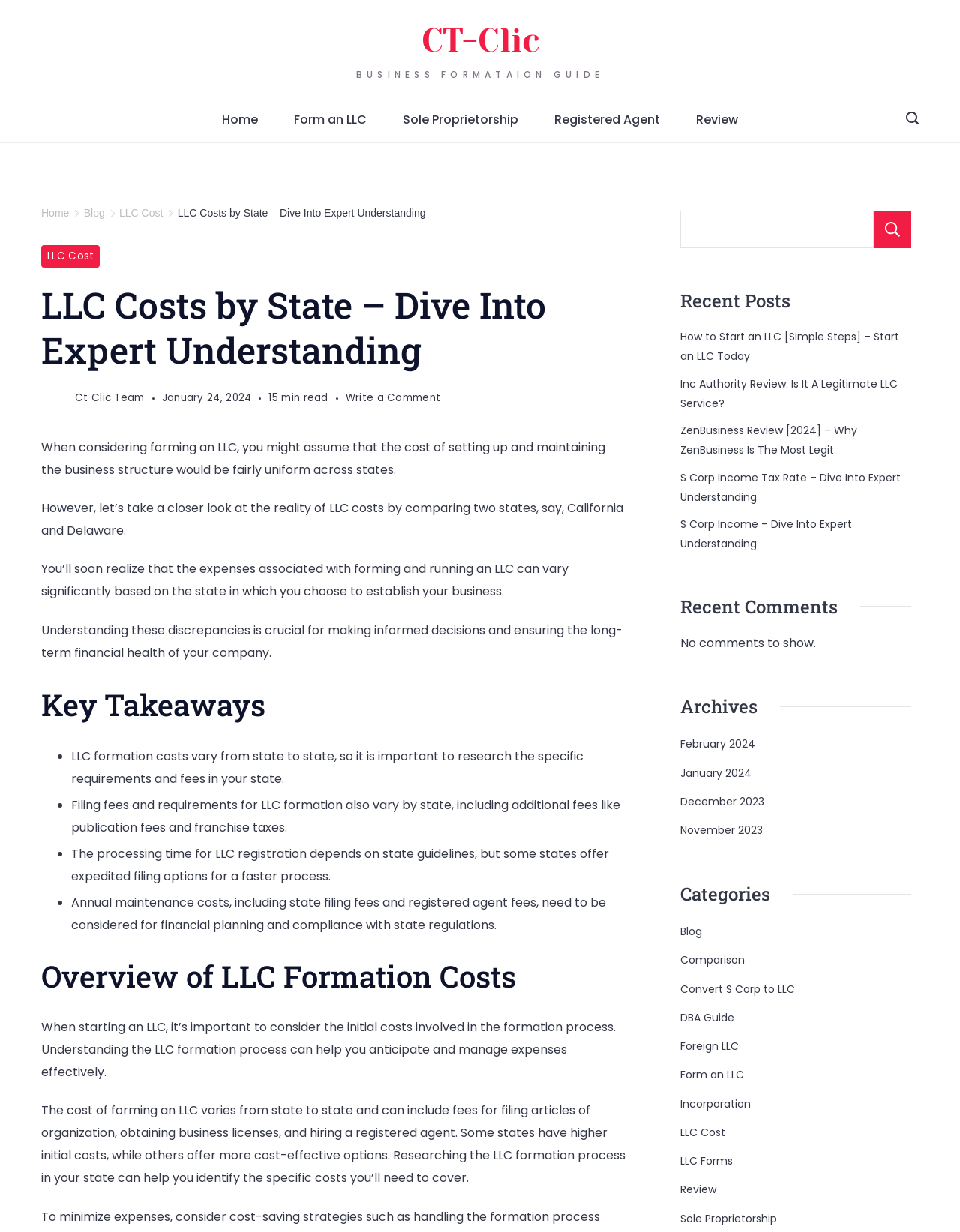Determine the coordinates of the bounding box that should be clicked to complete the instruction: "Read more about 'Authenticity and Art Crime. Methods, Materials, and the Market'". The coordinates should be represented by four float numbers between 0 and 1: [left, top, right, bottom].

None